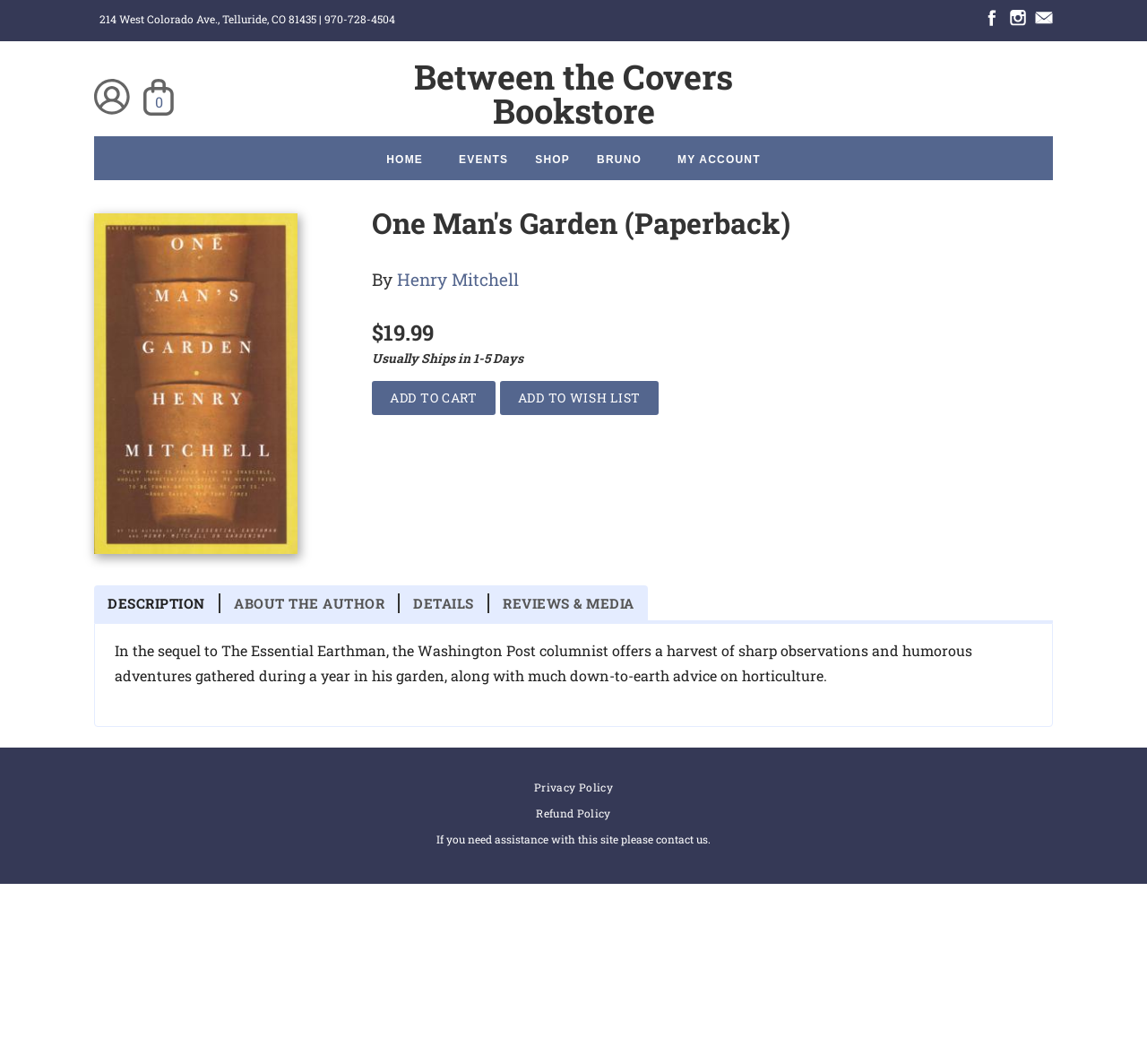What are the social media links available?
Carefully analyze the image and provide a thorough answer to the question.

I found the answer by looking at the elements with the images and text 'Facebook', 'Instagram', and 'Email', which are located at the top-right corner of the page, suggesting that they are social media links.